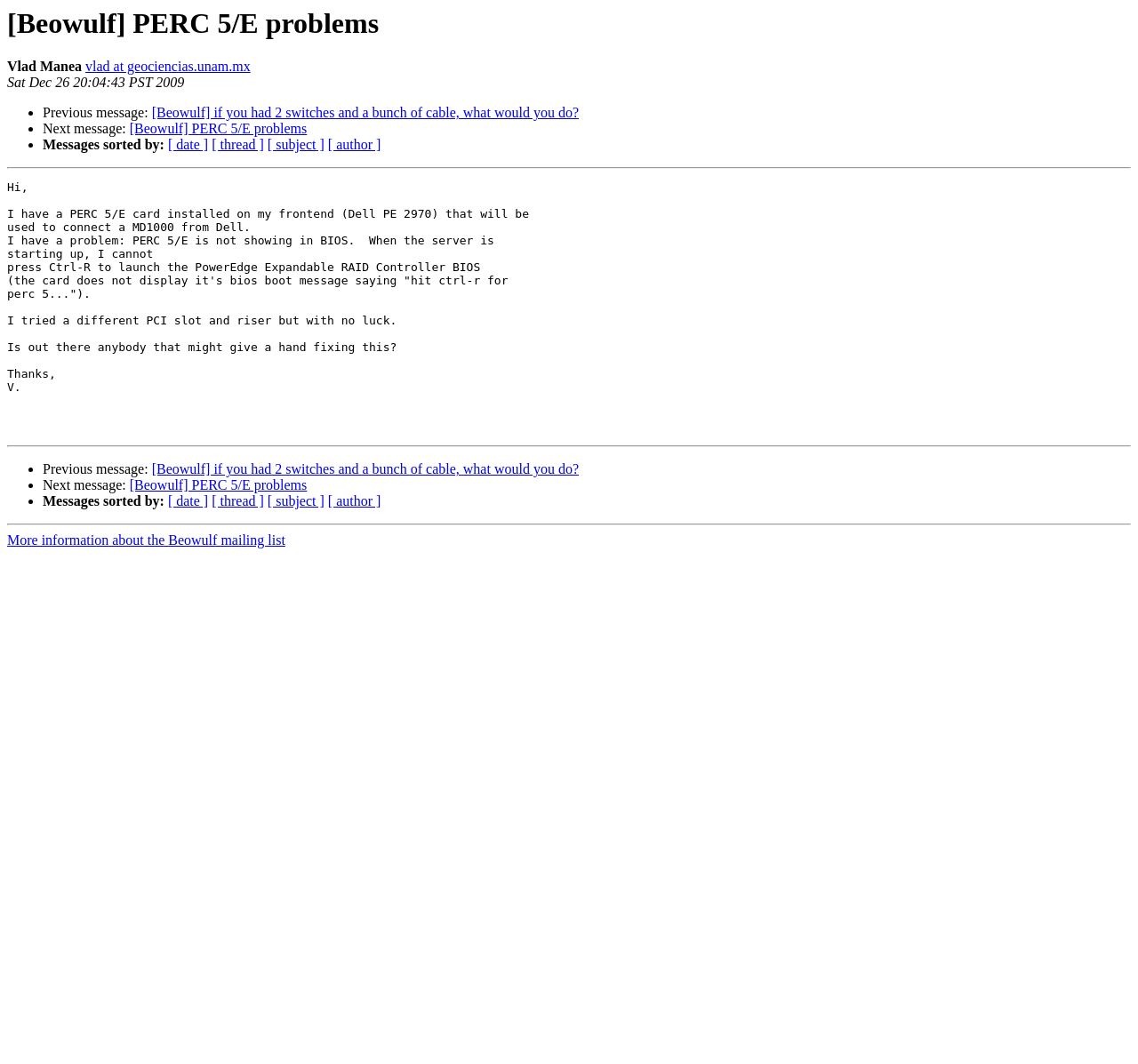Find the bounding box coordinates for the HTML element described as: "[ date ]". The coordinates should consist of four float values between 0 and 1, i.e., [left, top, right, bottom].

[0.148, 0.464, 0.183, 0.478]